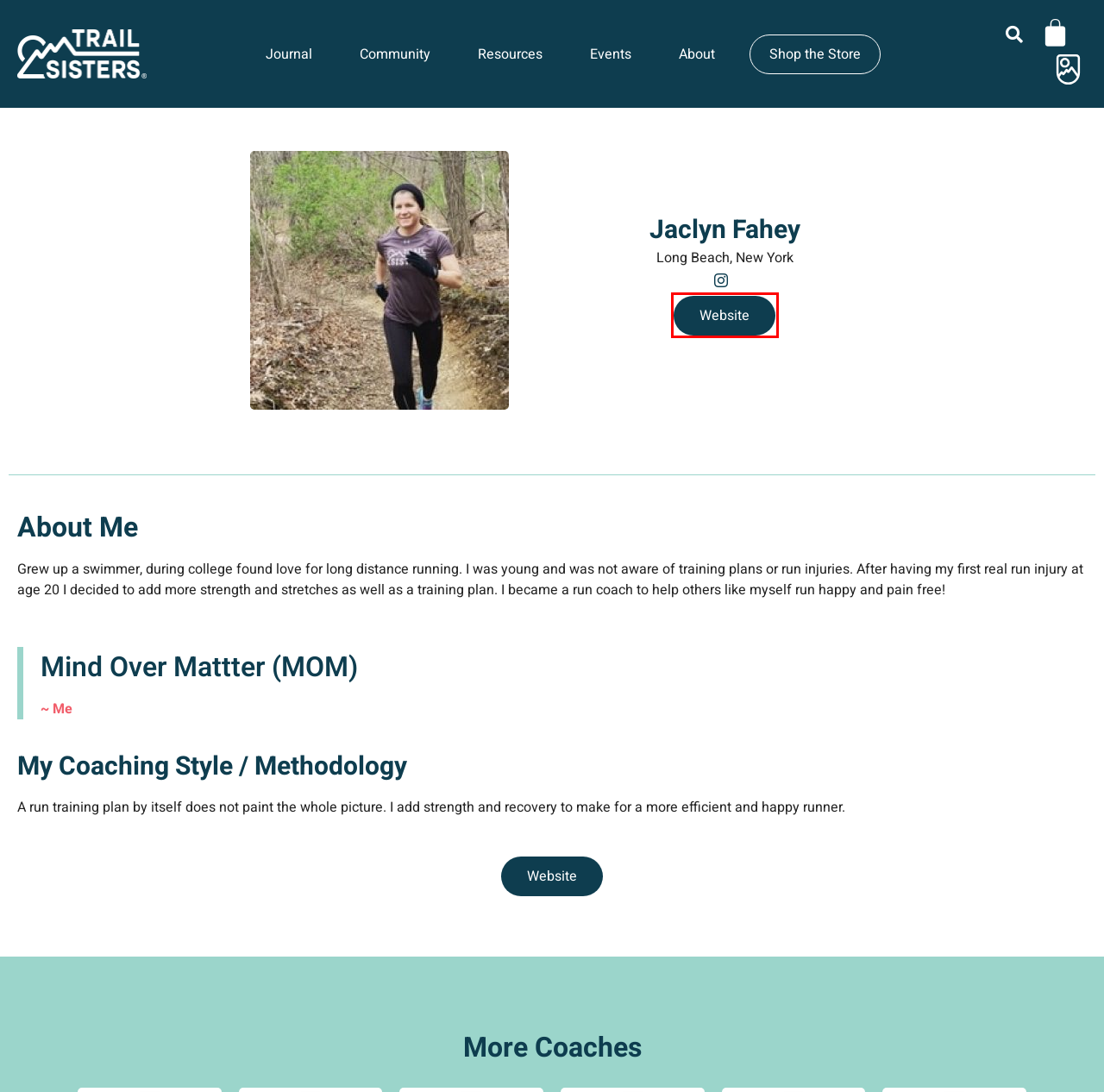Examine the webpage screenshot and identify the UI element enclosed in the red bounding box. Pick the webpage description that most accurately matches the new webpage after clicking the selected element. Here are the candidates:
A. Coach Jaxs | Swim. Bike. Run
B. Store | Trail Sisters®
C. Trail Sisters - About Us : Mission Statement & Founder Message
D. Run With Her Retreats | Trail Sisters®
E. Trail Sisters Communities | Trail Sisters®
F. Team | Trail Sisters®
G. Events | Trail Sisters®
H. Films Archive | Trail Sisters®

A